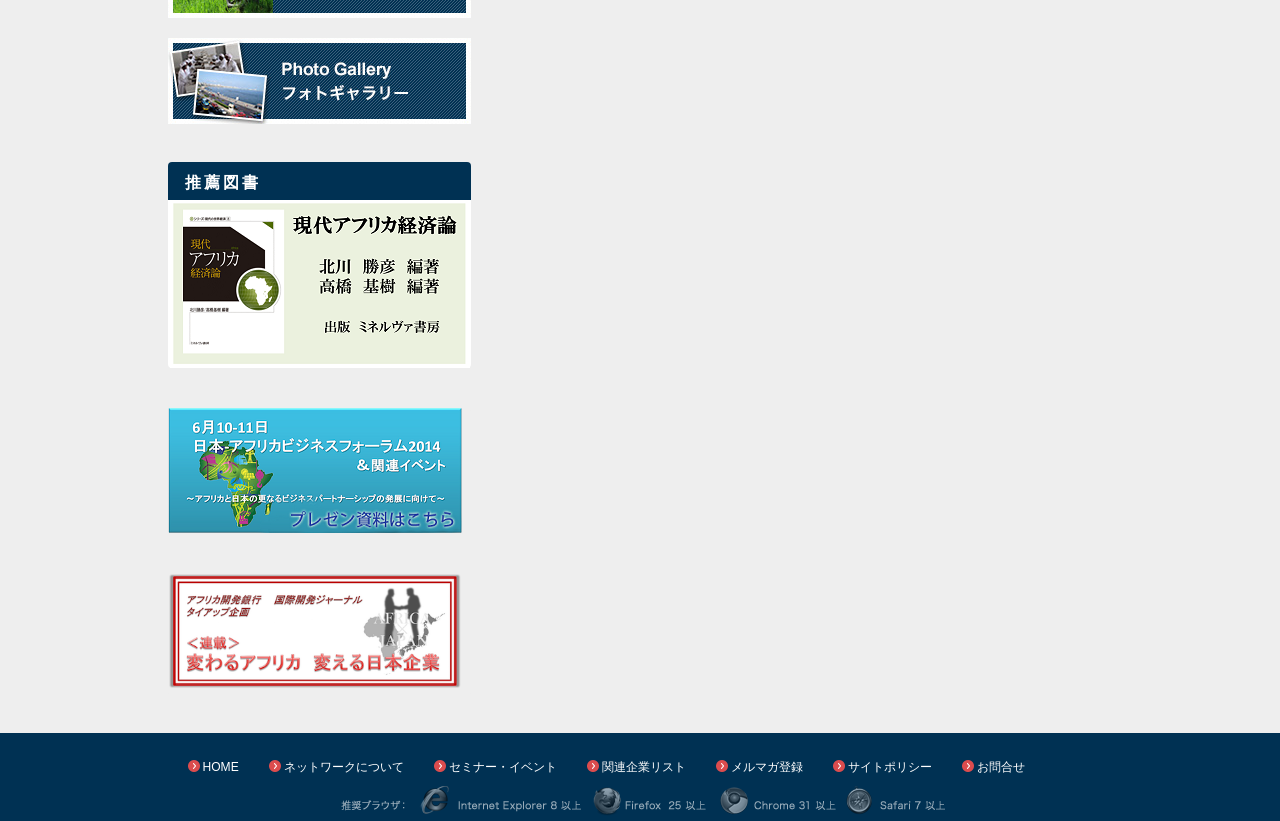Locate the bounding box coordinates of the area to click to fulfill this instruction: "Learn about network". The bounding box should be presented as four float numbers between 0 and 1, in the order [left, top, right, bottom].

[0.222, 0.925, 0.315, 0.942]